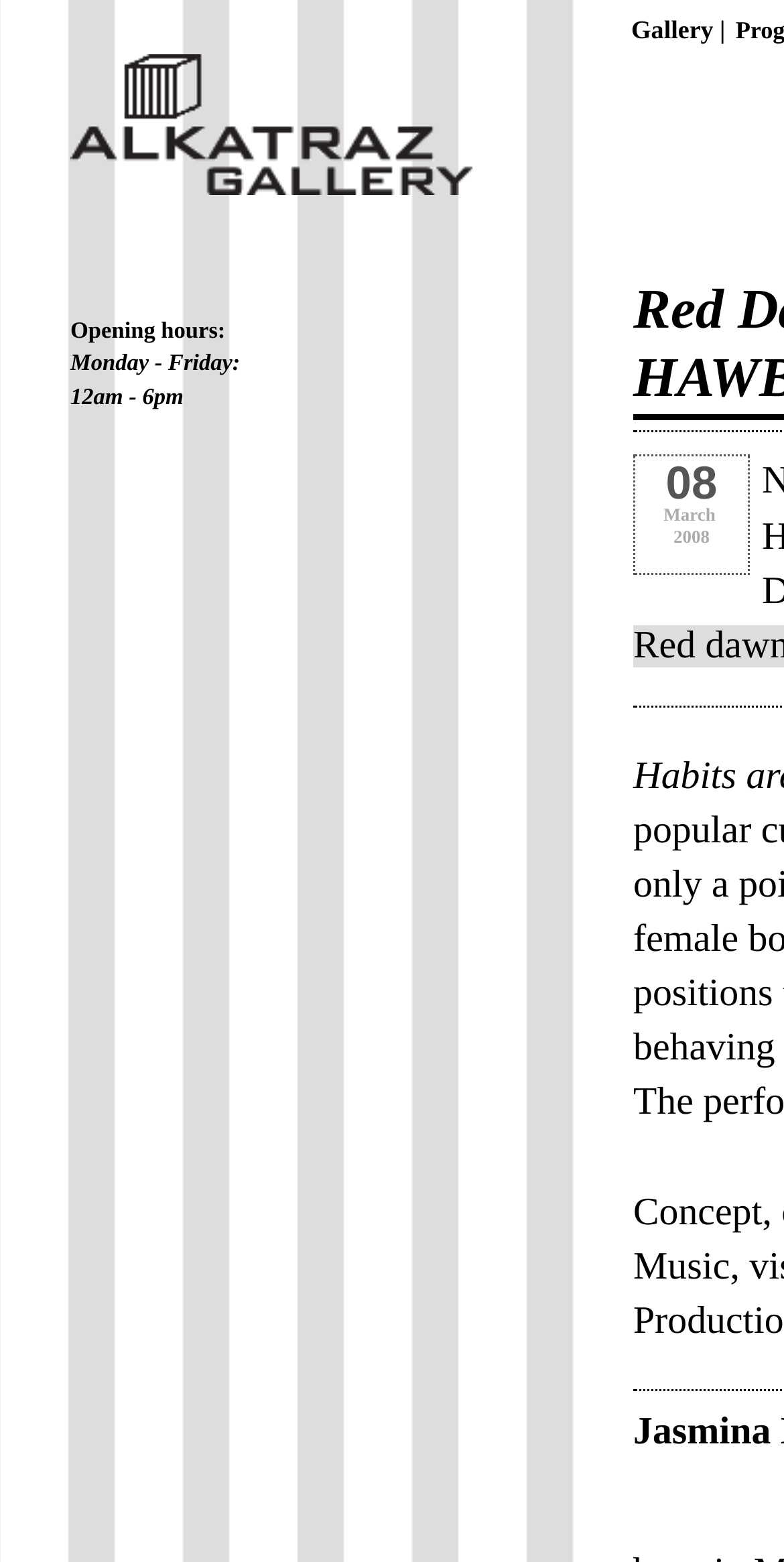Using the information in the image, could you please answer the following question in detail:
What is the current year?

The current year can be found at the bottom of the webpage, where it is written '2008'.